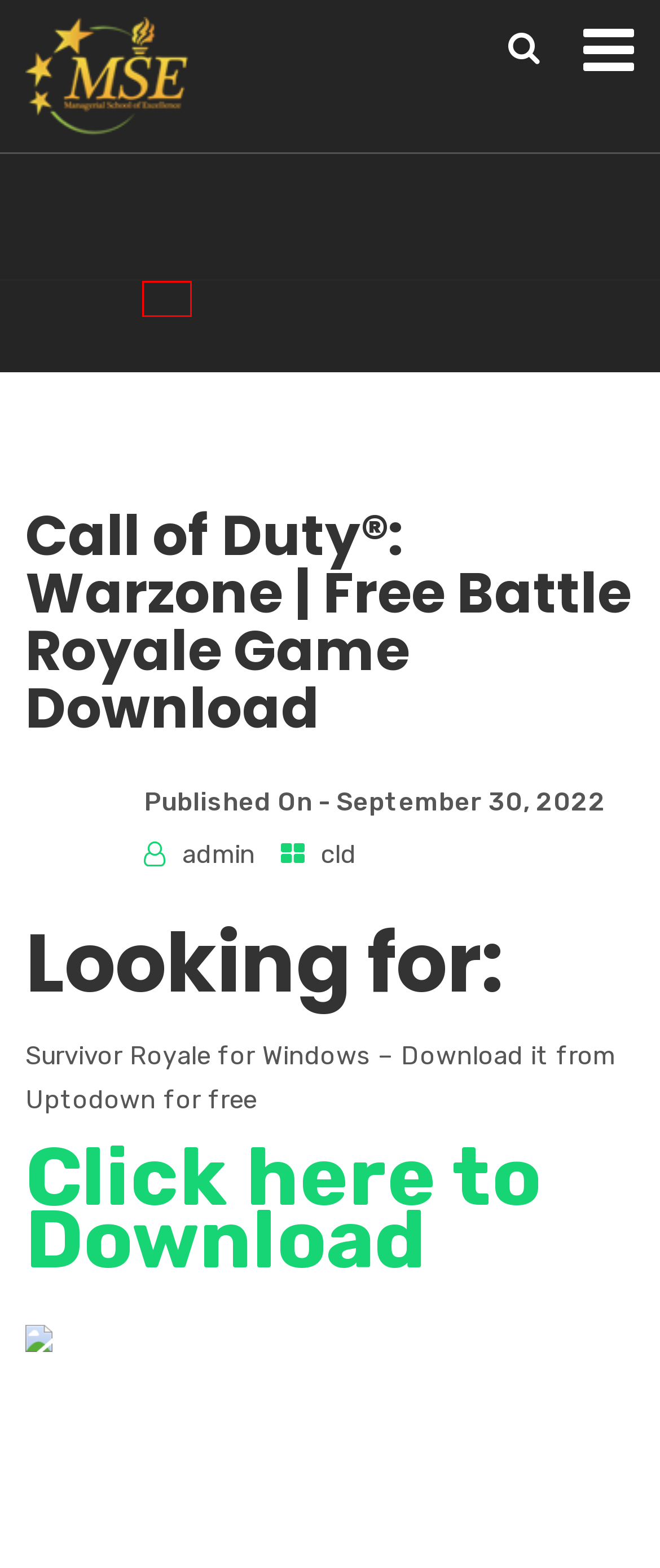Evaluate the webpage screenshot and identify the element within the red bounding box. Select the webpage description that best fits the new webpage after clicking the highlighted element. Here are the candidates:
A. admin, Author at
B. Зеркало 1xbet На Сегодня -
C. Coronavirus Archives -
D. leadership Archives -
E. managerial skill Archives -
F. cld Archives -
G. 1xbet Зеркало На Сегодня процессса Адрес Для Доступа -
H. Uncategorized Archives -

F